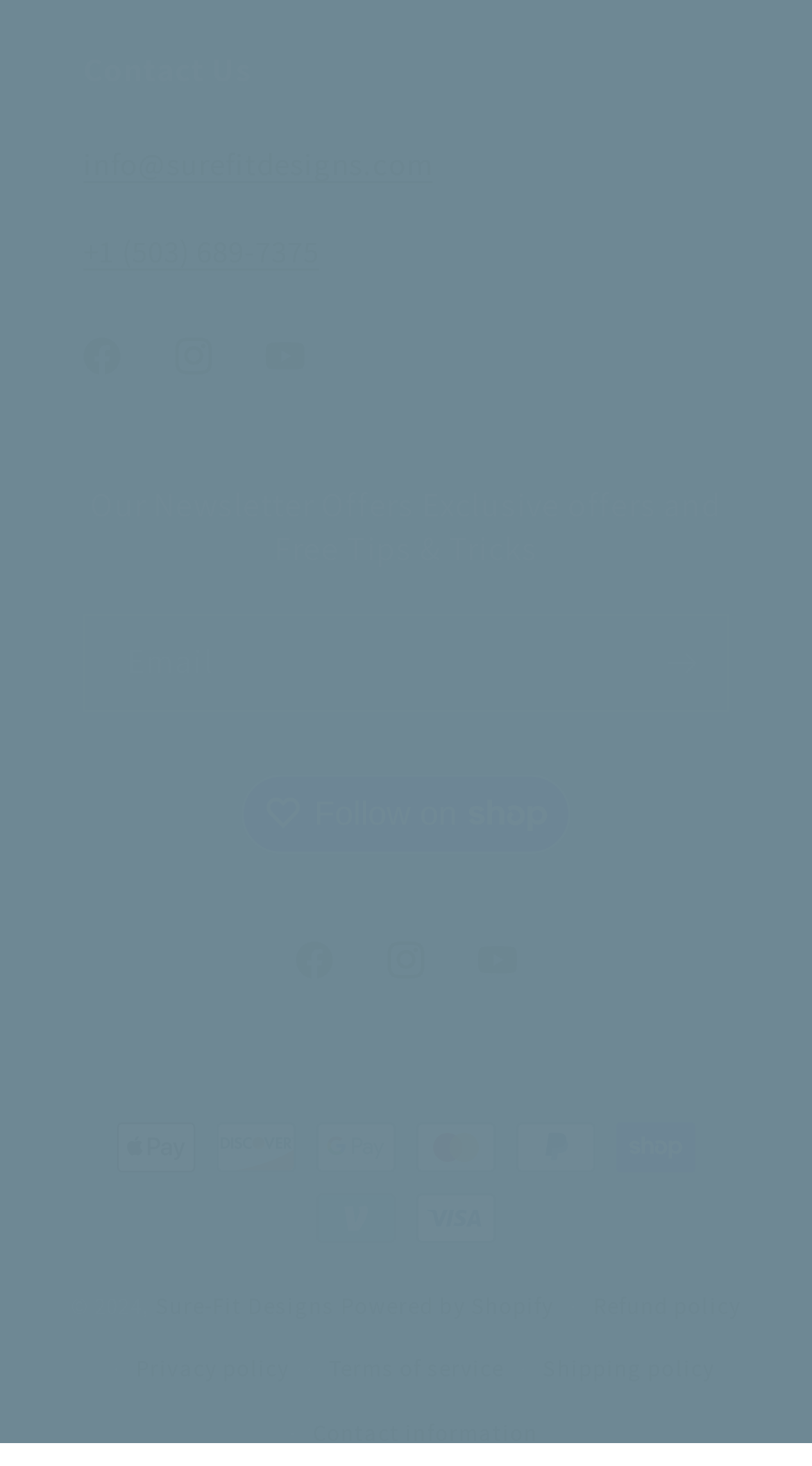Please identify the bounding box coordinates of the clickable region that I should interact with to perform the following instruction: "Contact us via email". The coordinates should be expressed as four float numbers between 0 and 1, i.e., [left, top, right, bottom].

[0.103, 0.098, 0.533, 0.125]